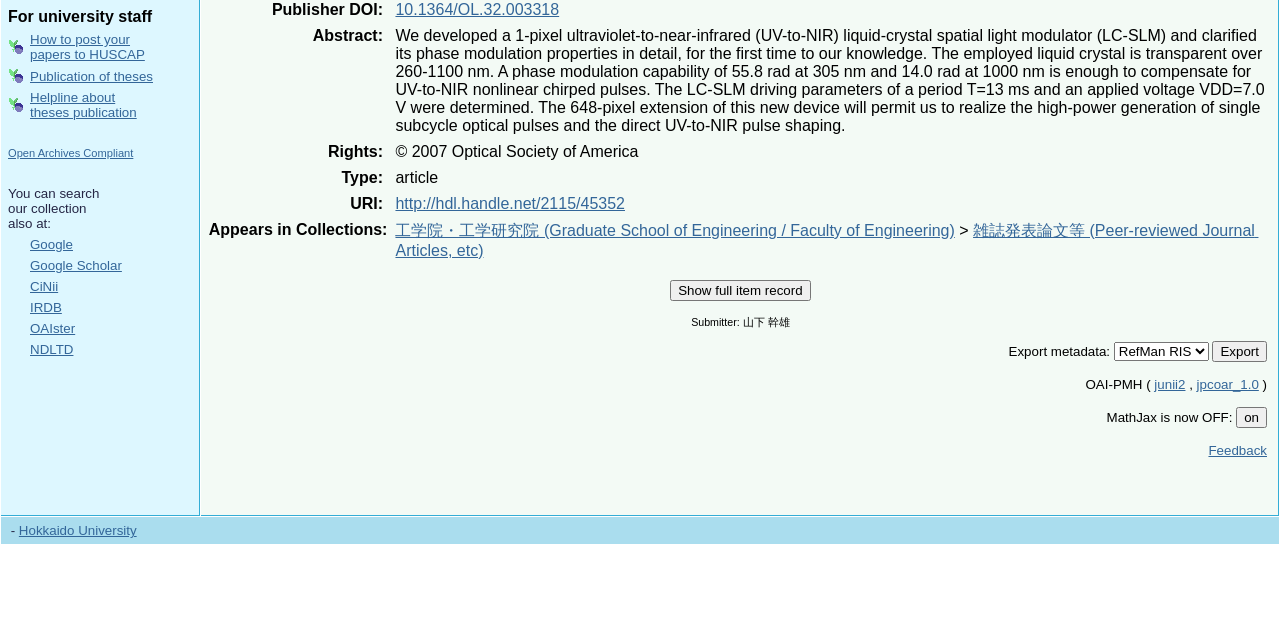Identify the bounding box coordinates for the UI element described by the following text: "Helpline abouttheses publication". Provide the coordinates as four float numbers between 0 and 1, in the format [left, top, right, bottom].

[0.023, 0.141, 0.107, 0.188]